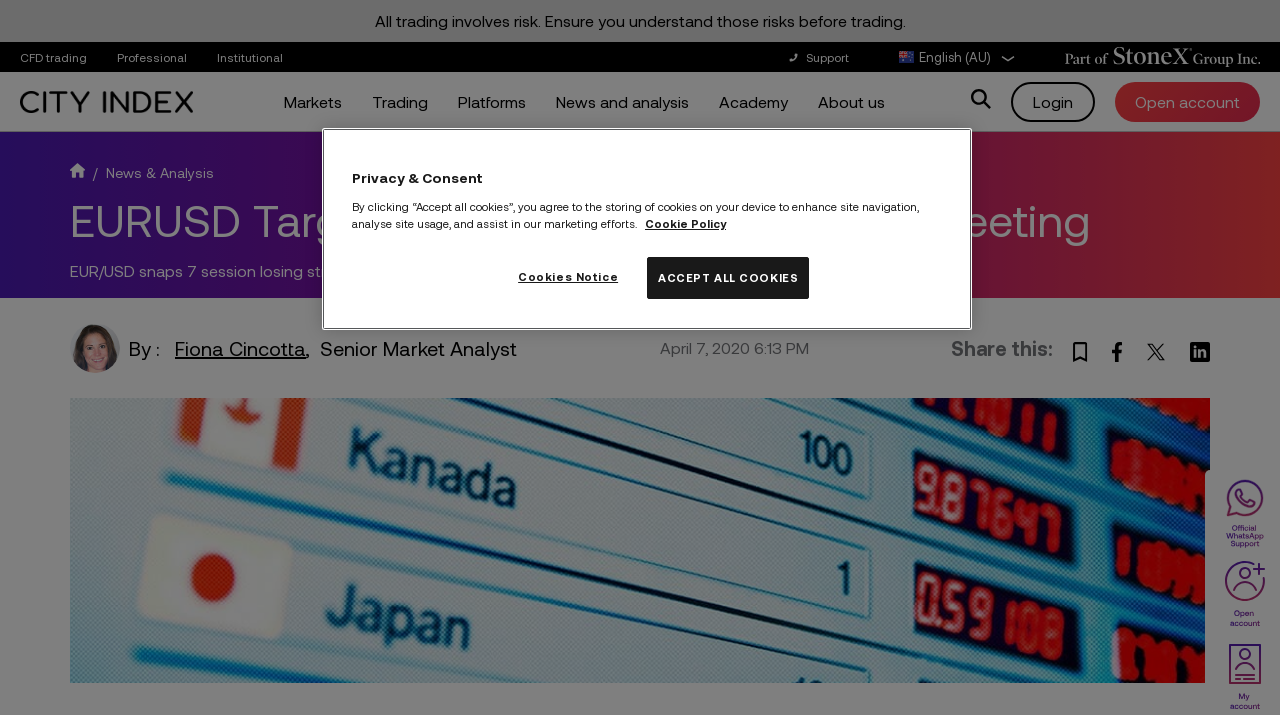Please provide a comprehensive response to the question below by analyzing the image: 
What is the current market being discussed?

The webpage has a heading 'EURUSD Targets 109 Ahead Of Eurogroup Meeting' which suggests that the current market being discussed is EUR/USD.